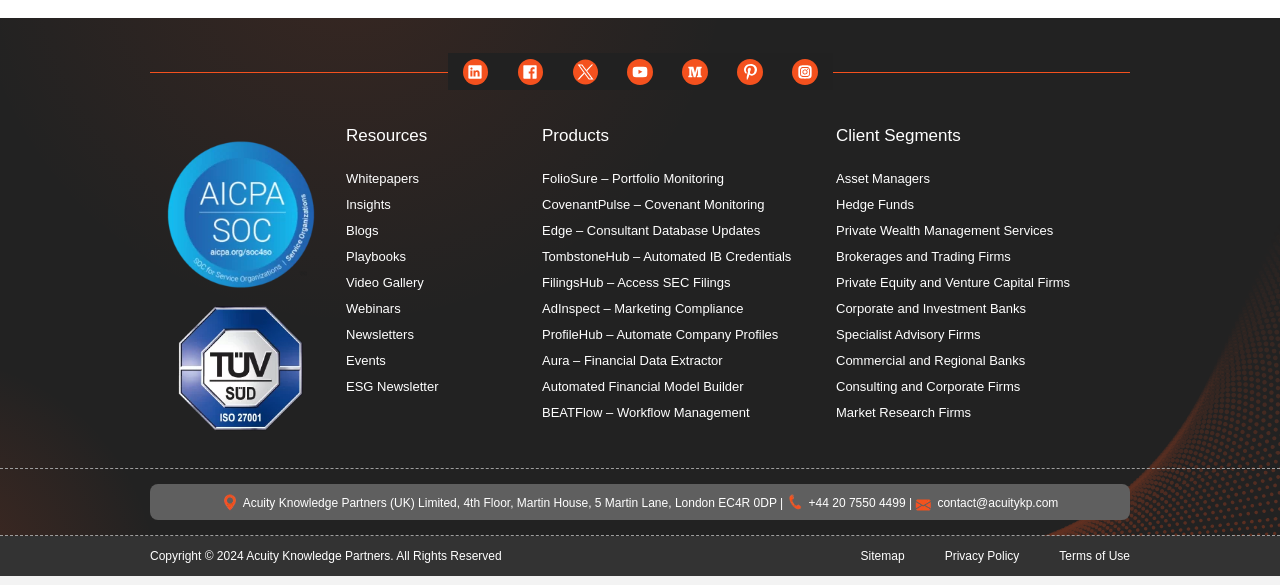Identify the bounding box coordinates of the clickable region required to complete the instruction: "go to Stiftung F.C. Gundlach homepage". The coordinates should be given as four float numbers within the range of 0 and 1, i.e., [left, top, right, bottom].

None